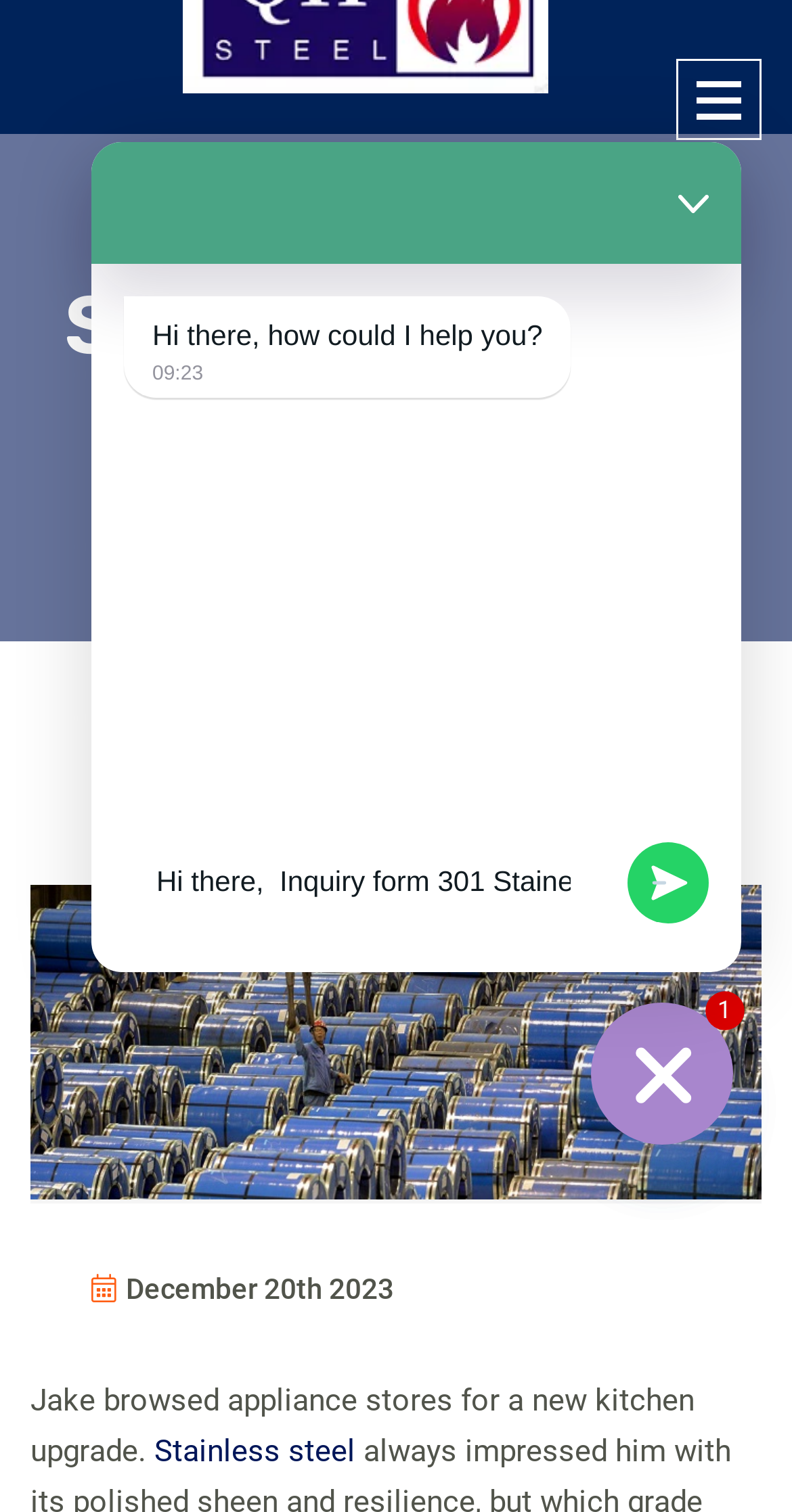Write a detailed summary of the webpage, including text, images, and layout.

The webpage appears to be an article or blog post about 301 stainless steel for kitchen appliances. At the top, there is a heading with the title "301 Stainelss Steel for Kitchen appliances" and a navigation breadcrumb with links to "Home" and "Blog". Below the title, there is a static text displaying the date "December 20th 2023".

The main content of the page starts with a paragraph of text that reads "Jake browsed appliance stores for a new kitchen upgrade. Stainless steel always impressed him with its polished sheen and resilience, but which grade would suit best? At one boutique showroom,". There is a link to "Stainless steel" at the end of the paragraph.

On the left side of the page, there are two small images, one above the other. On the right side, there is a larger image. There are two buttons, one with no text and the other with the text "Hide Chaty Channels", positioned near the bottom of the page.

In the bottom left corner, there is a chat window with a greeting "Hi there, how could I help you?" and a timestamp "09:23". Below the greeting, there is a textbox to write a message and a send button with a small image.